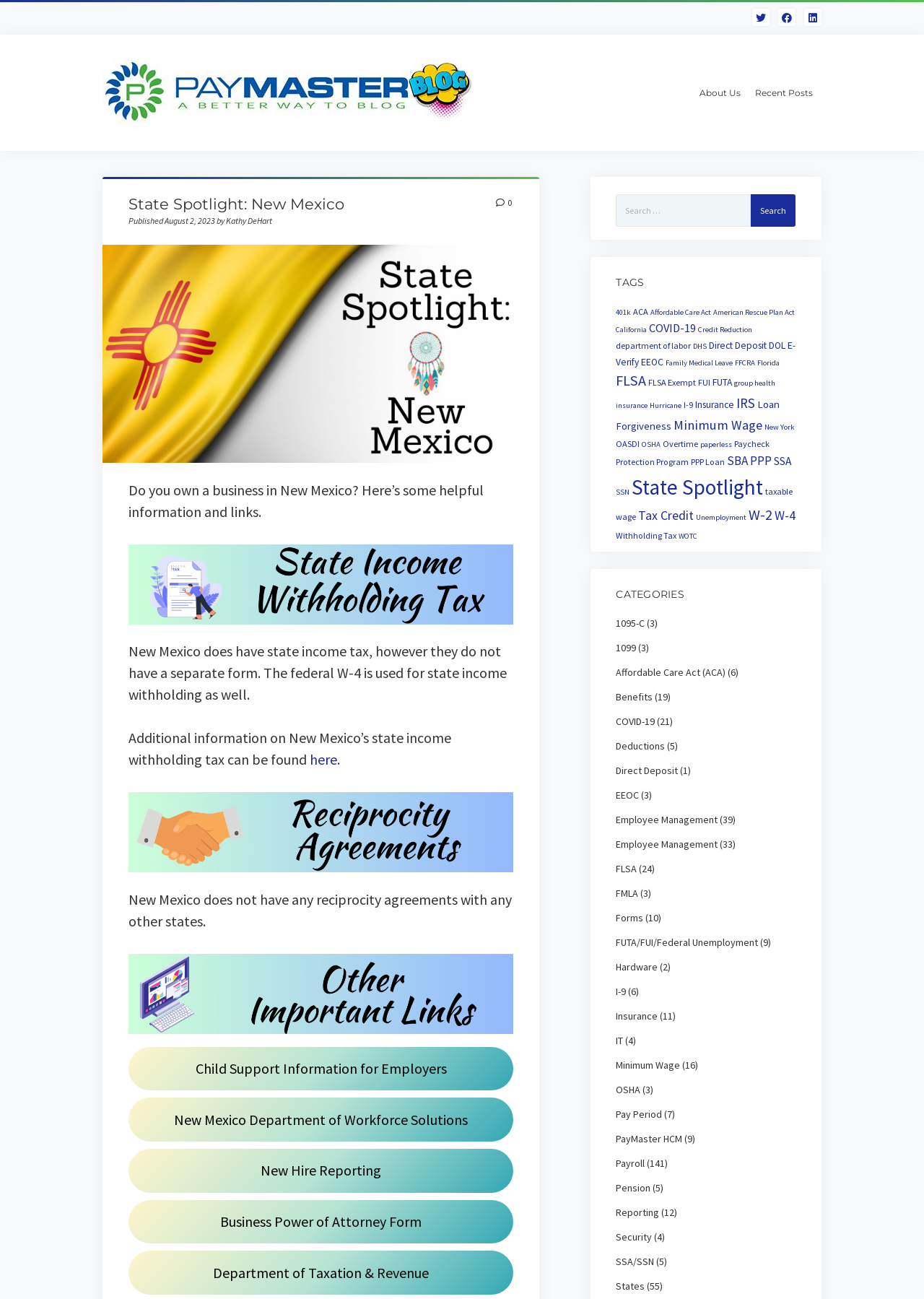Please identify the bounding box coordinates of the element I should click to complete this instruction: 'Learn about Dedicated servers'. The coordinates should be given as four float numbers between 0 and 1, like this: [left, top, right, bottom].

None